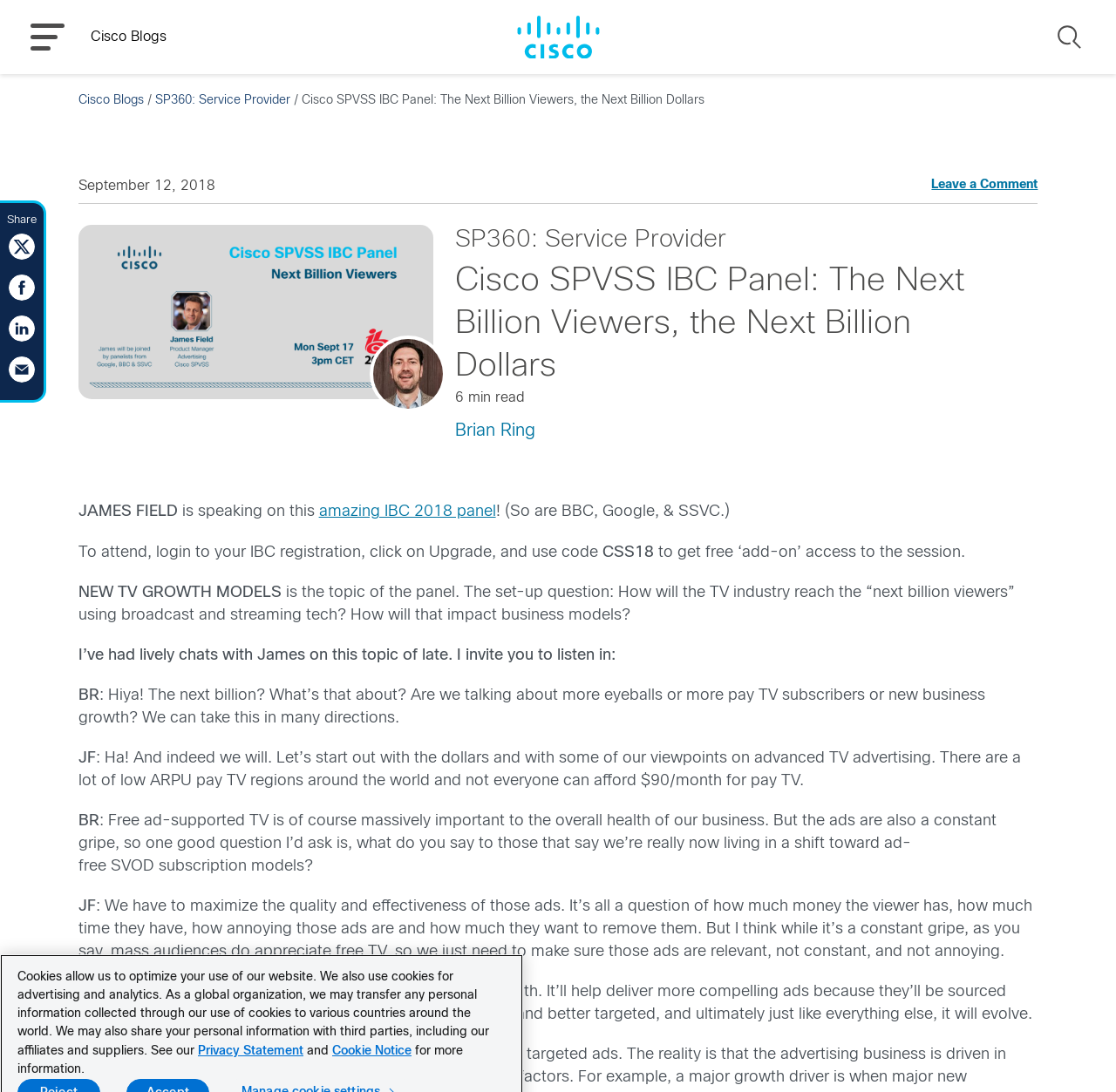Kindly respond to the following question with a single word or a brief phrase: 
Who is the author of the blog post?

Brian Ring